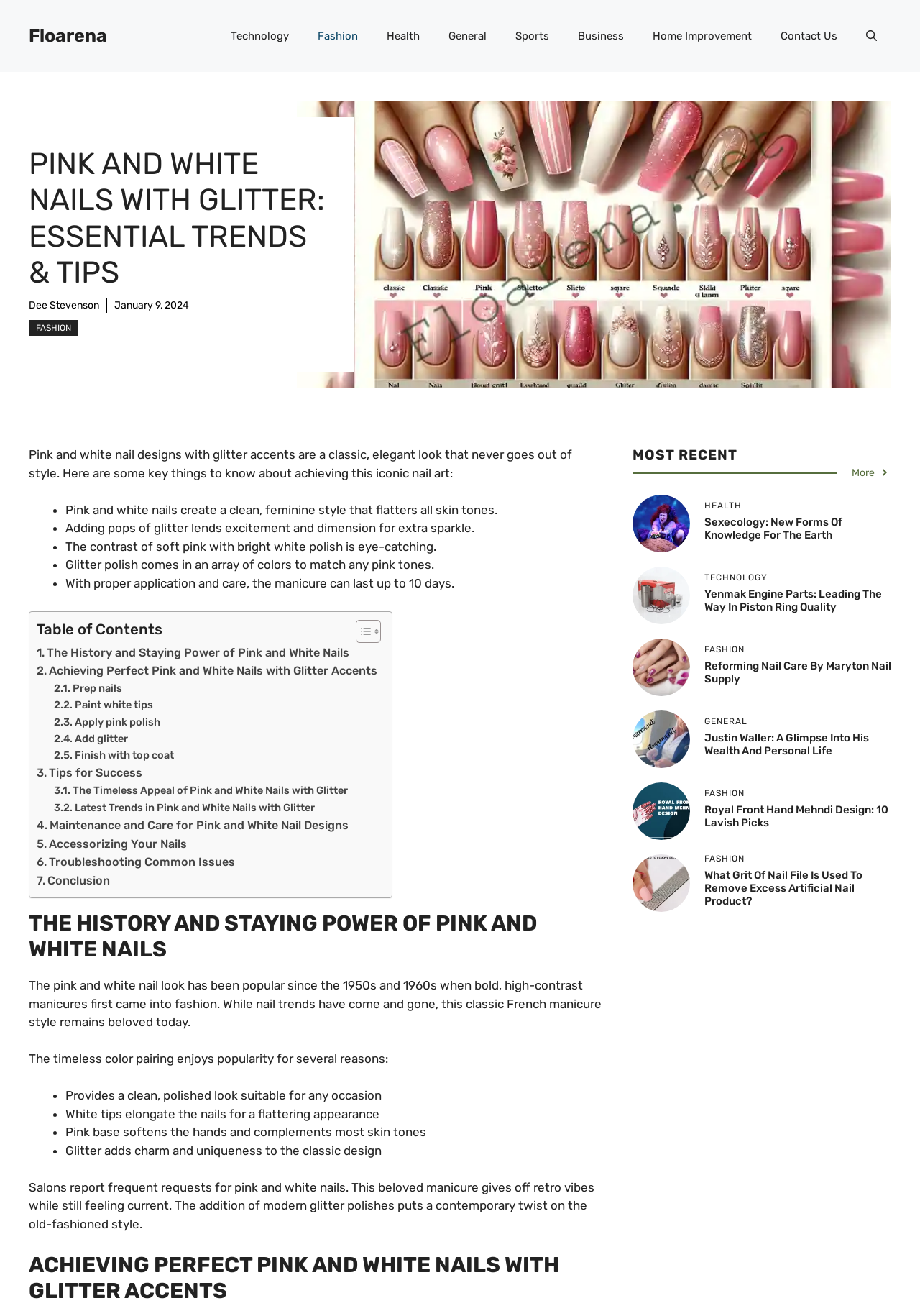How many steps are involved in achieving perfect pink and white nails with glitter accents?
Analyze the image and deliver a detailed answer to the question.

According to the webpage, there are 5 steps involved in achieving perfect pink and white nails with glitter accents, which are prep nails, paint white tips, apply pink polish, add glitter, and finish with top coat.